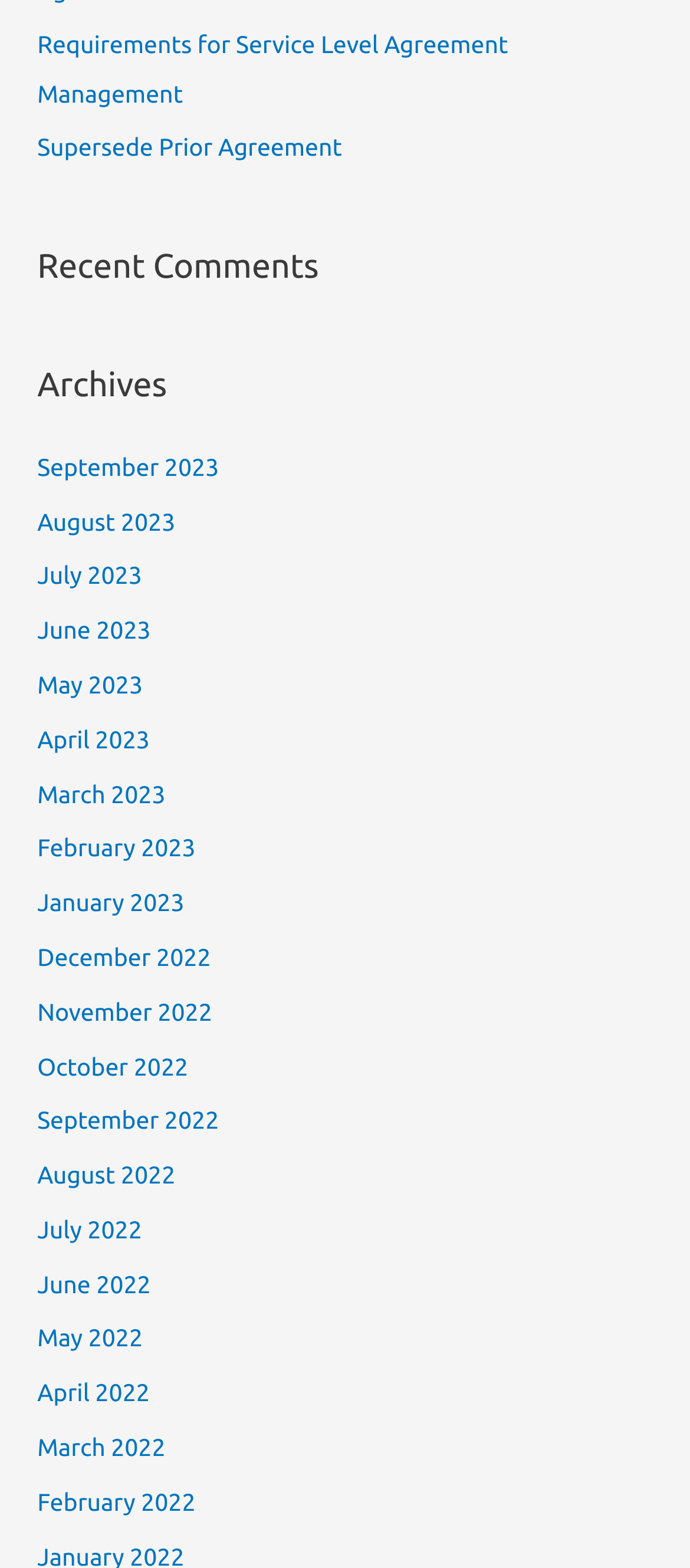Using the webpage screenshot, find the UI element described by March 2022. Provide the bounding box coordinates in the format (top-left x, top-left y, bottom-right x, bottom-right y), ensuring all values are floating point numbers between 0 and 1.

[0.054, 0.914, 0.24, 0.932]